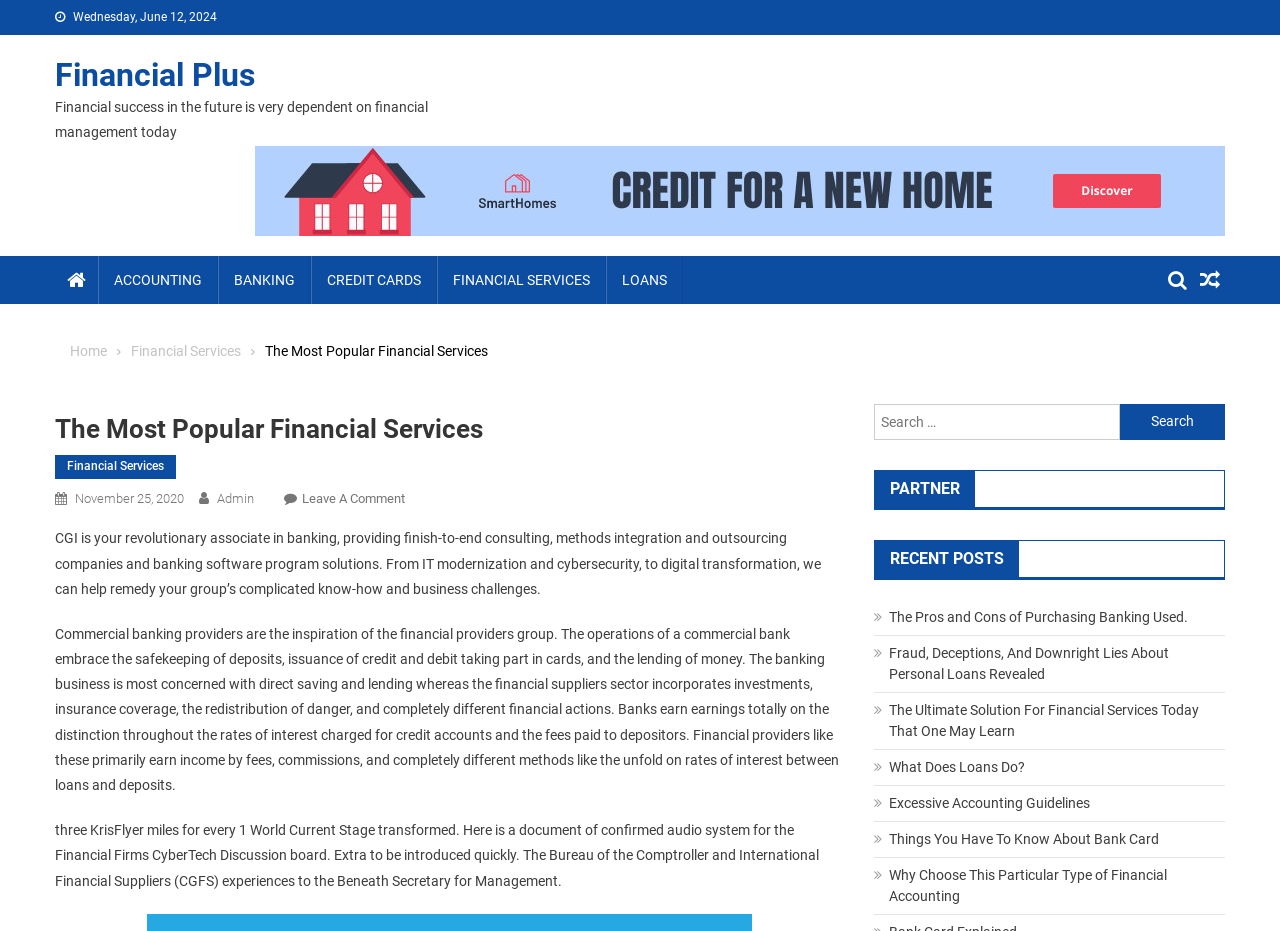Determine the bounding box coordinates of the element that should be clicked to execute the following command: "Click on 'Leave A Comment On The Most Popular Financial Services'".

[0.236, 0.528, 0.316, 0.544]